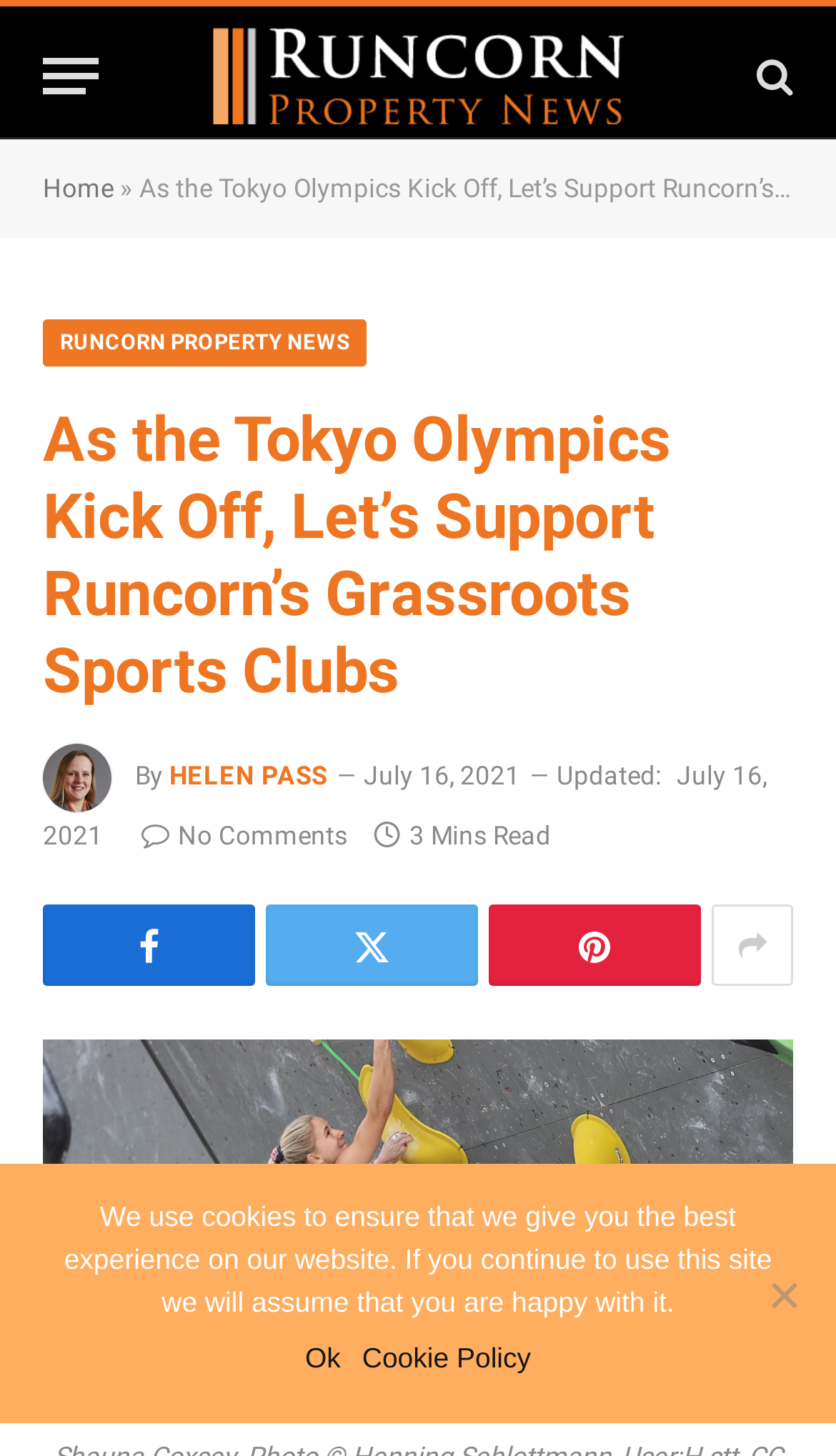Look at the image and write a detailed answer to the question: 
How long does it take to read the article?

The time it takes to read the article can be found by looking at the text located below the title of the article. The text says '3 Mins Read', which indicates that it takes 3 minutes to read the article.